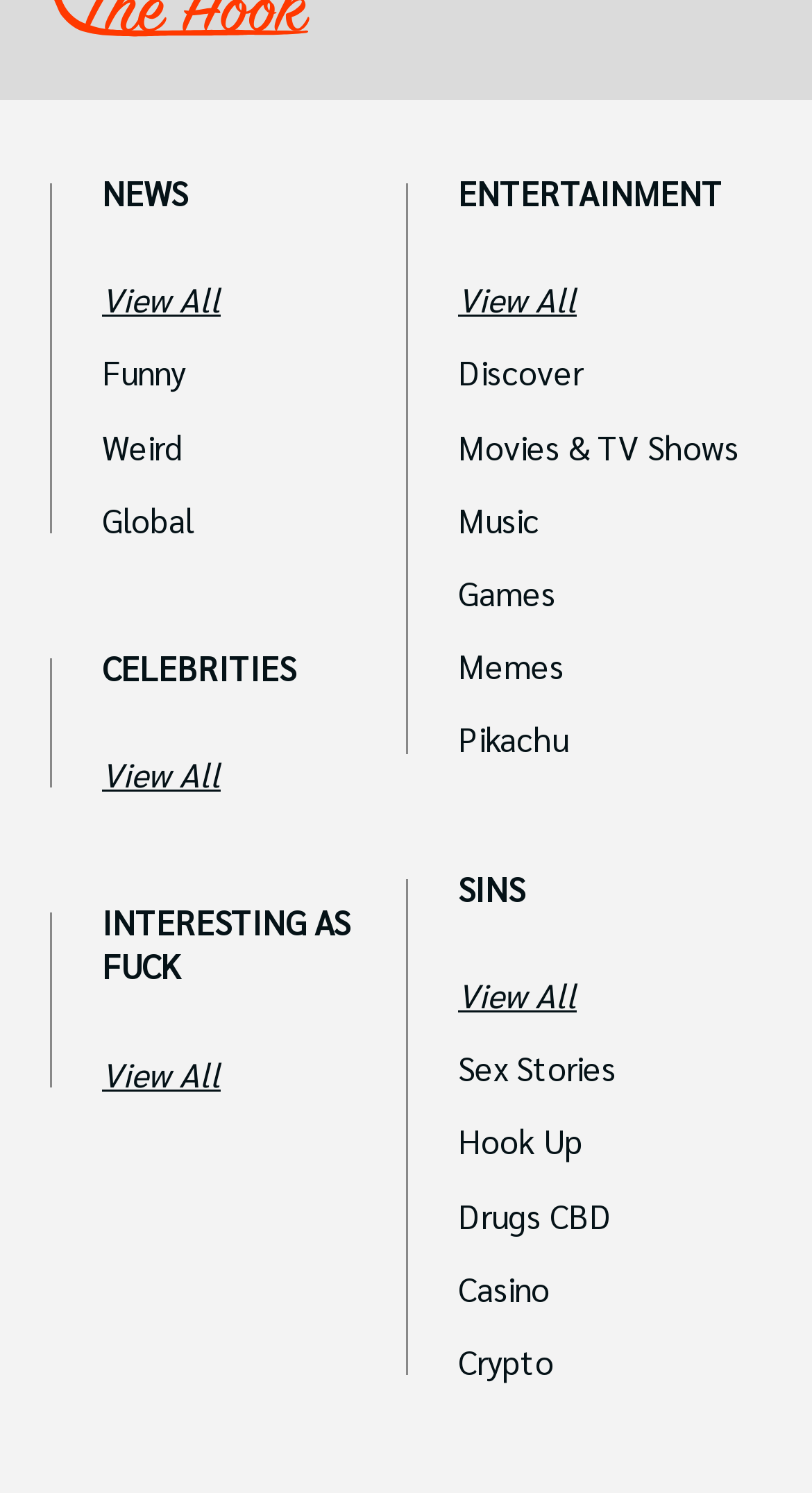Please specify the bounding box coordinates of the clickable region necessary for completing the following instruction: "Share by email". The coordinates must consist of four float numbers between 0 and 1, i.e., [left, top, right, bottom].

None